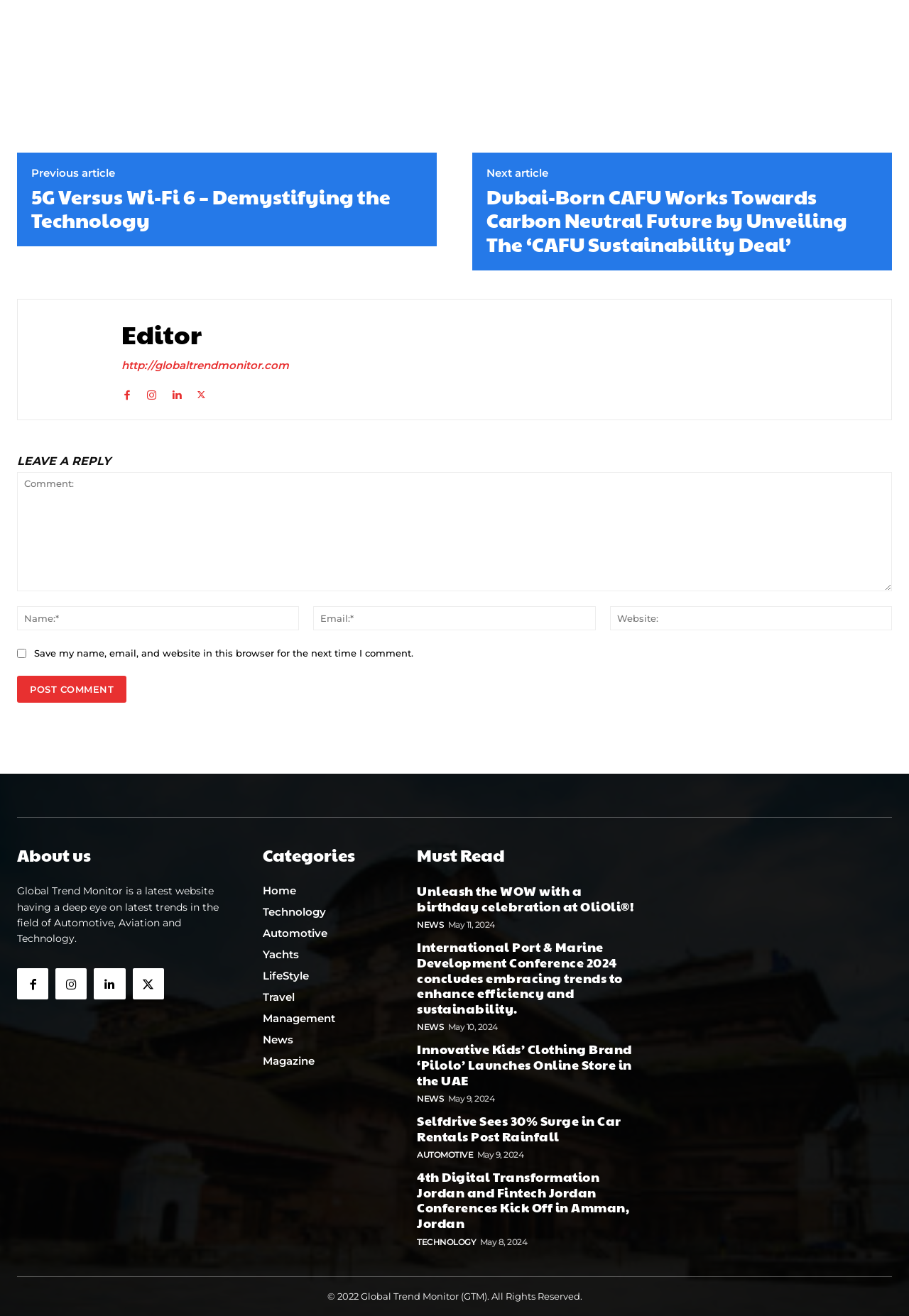Please answer the following query using a single word or phrase: 
What is the copyright year of the website?

2022